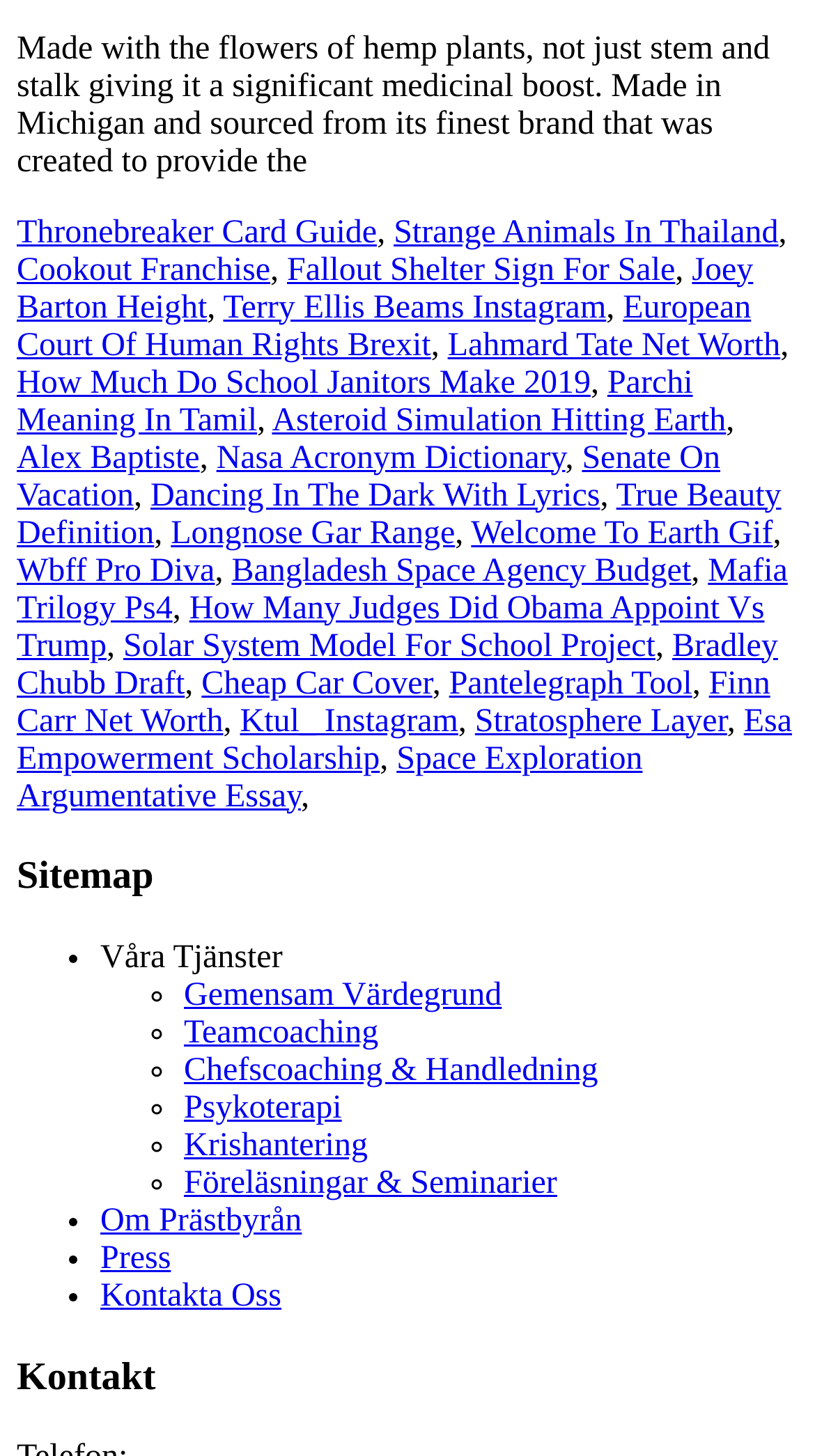What is the purpose of the 'Sitemap' section?
Please provide a comprehensive answer based on the visual information in the image.

The 'Sitemap' section is a heading on the webpage, followed by a list of links with bullet points. The purpose of this section is to provide a site map, which is a visual representation of the website's structure and content.